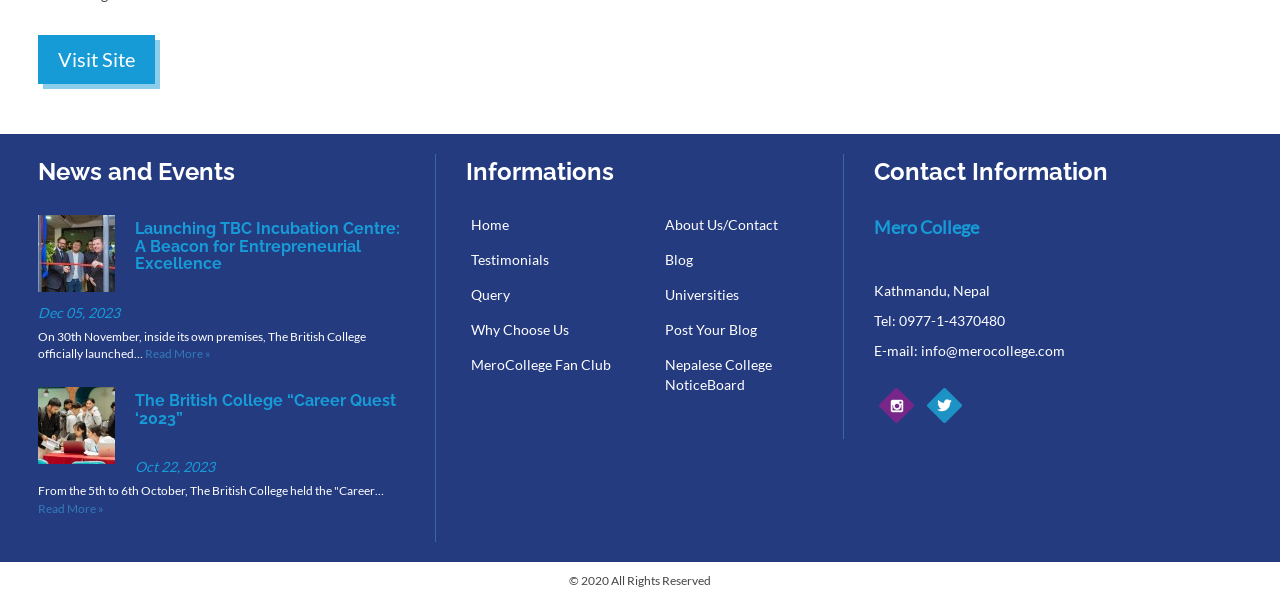Provide the bounding box coordinates of the UI element that matches the description: "CONTACT".

None